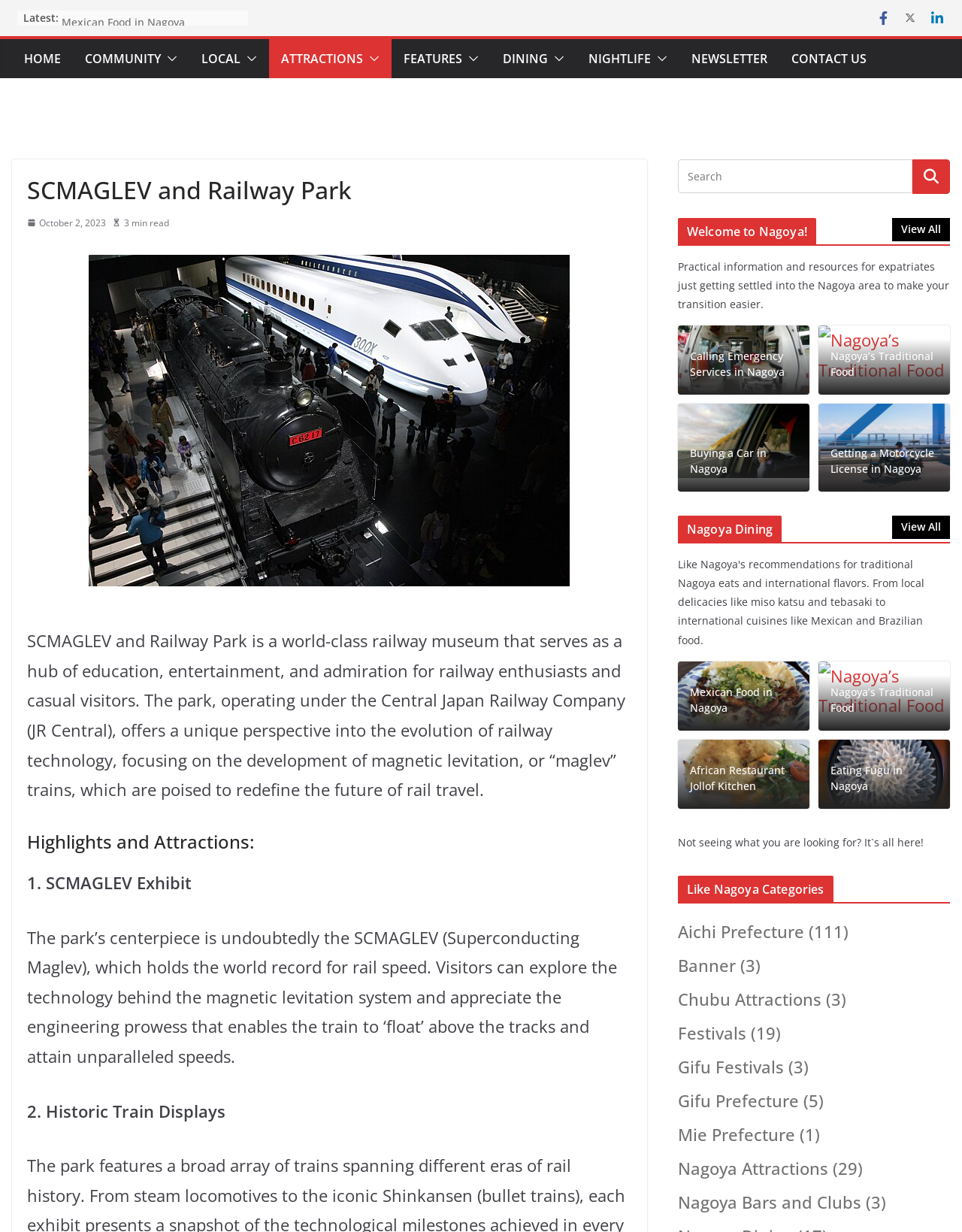What type of food is mentioned in the Nagoya Dining section?
Refer to the image and respond with a one-word or short-phrase answer.

Mexican Food